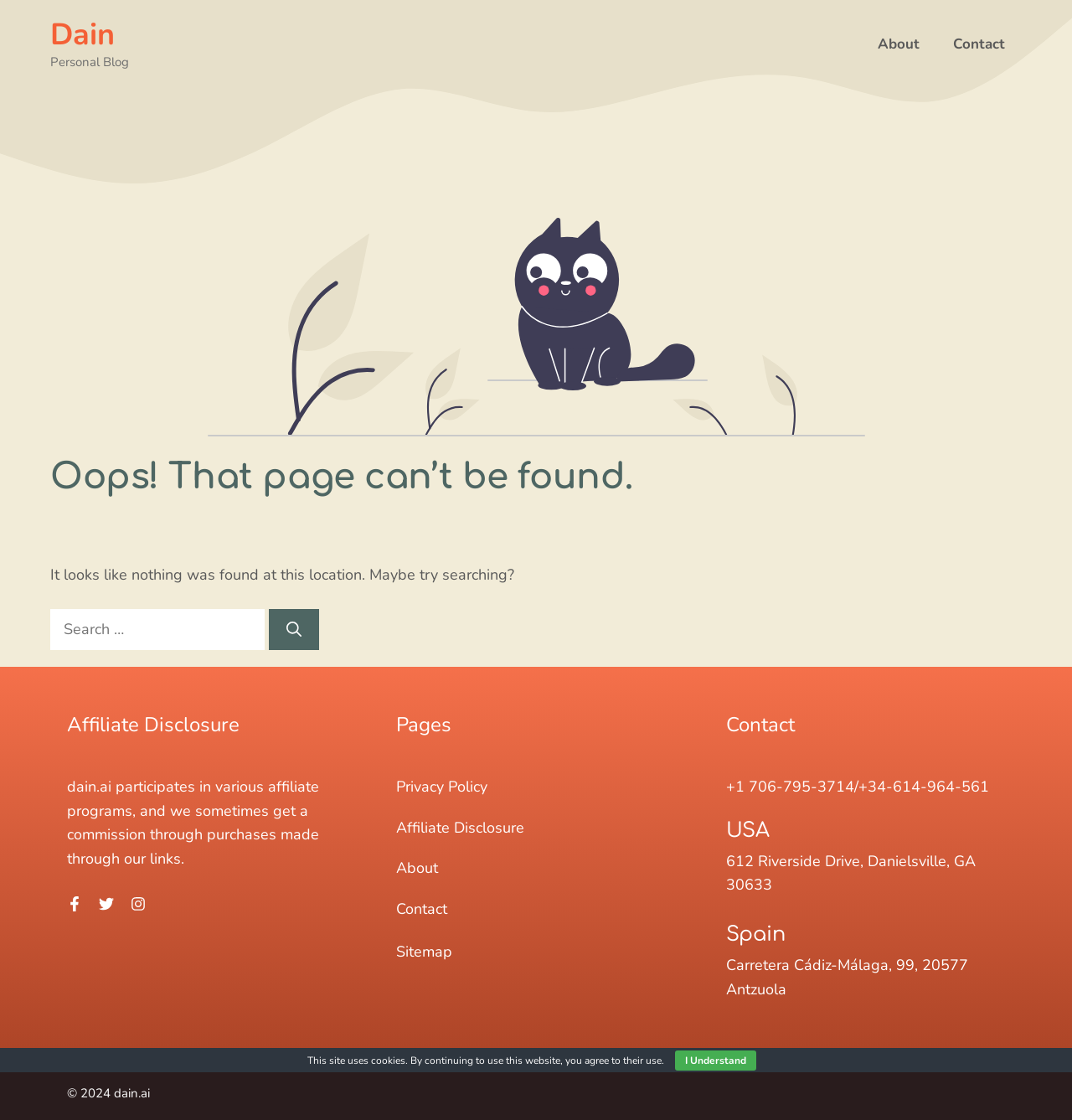What is the copyright year?
Please provide a comprehensive answer based on the visual information in the image.

I found the answer by looking at the footer section of the webpage, where it says '© 2024 dain.ai'.